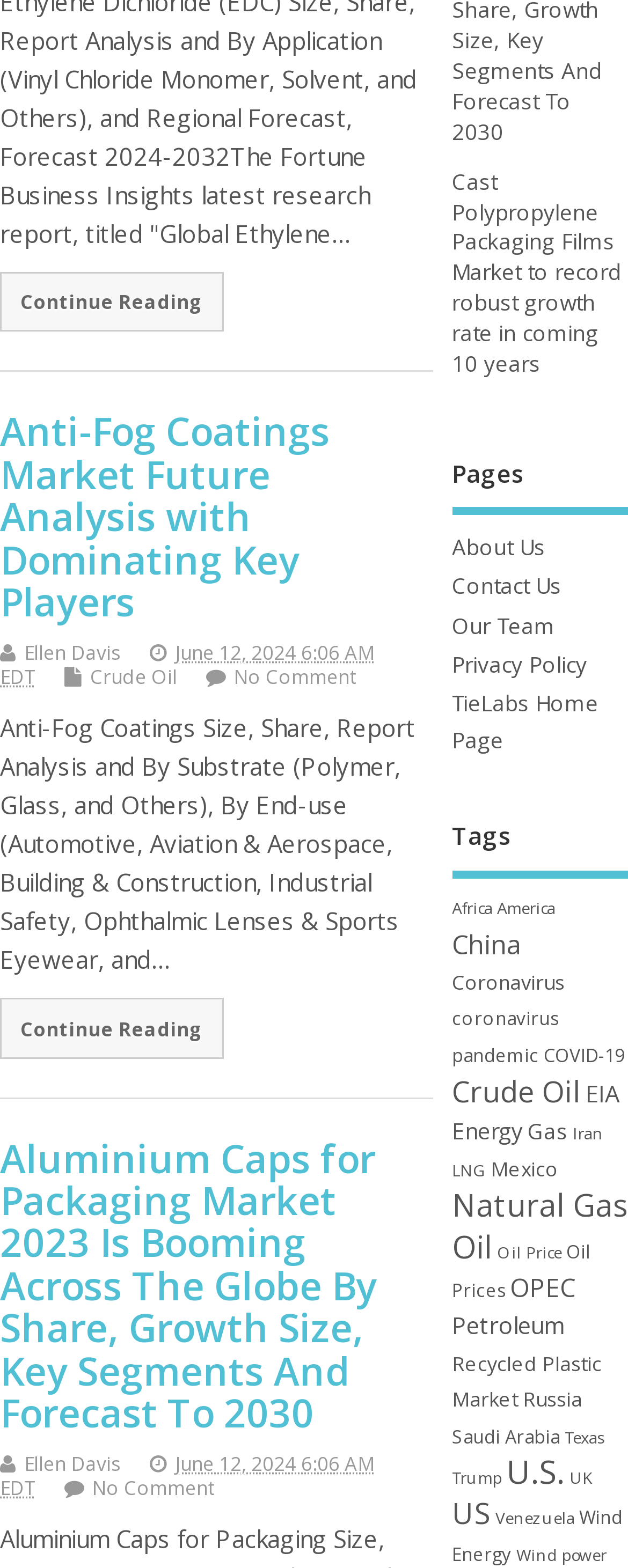Please specify the bounding box coordinates of the clickable region necessary for completing the following instruction: "Explore the articles tagged with Natural Gas". The coordinates must consist of four float numbers between 0 and 1, i.e., [left, top, right, bottom].

[0.72, 0.755, 1.0, 0.782]